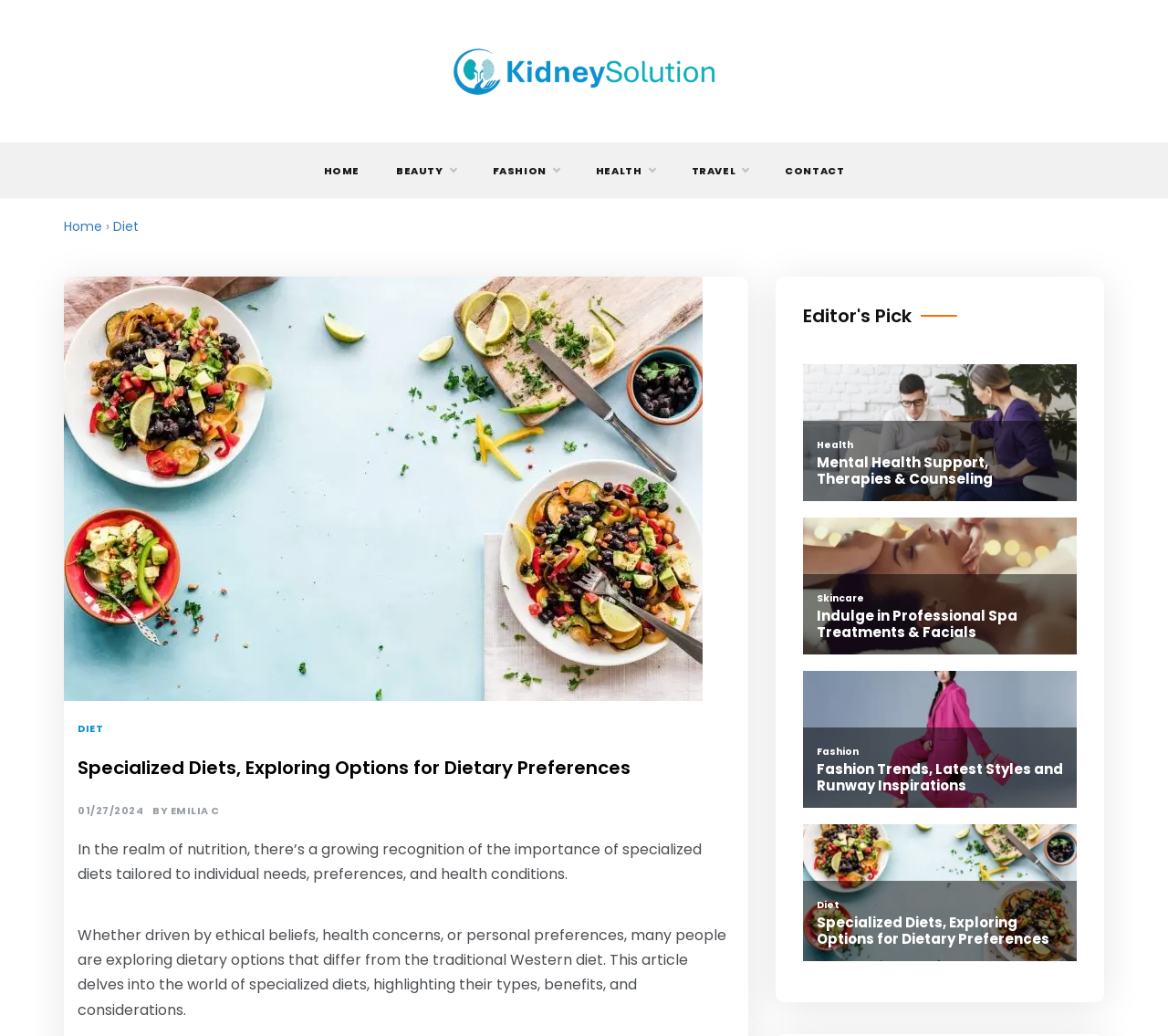Review the image closely and give a comprehensive answer to the question: What is the name of the website?

The name of the website can be found in the top-left corner of the webpage, where it says 'Kidney Solution' in a heading element.